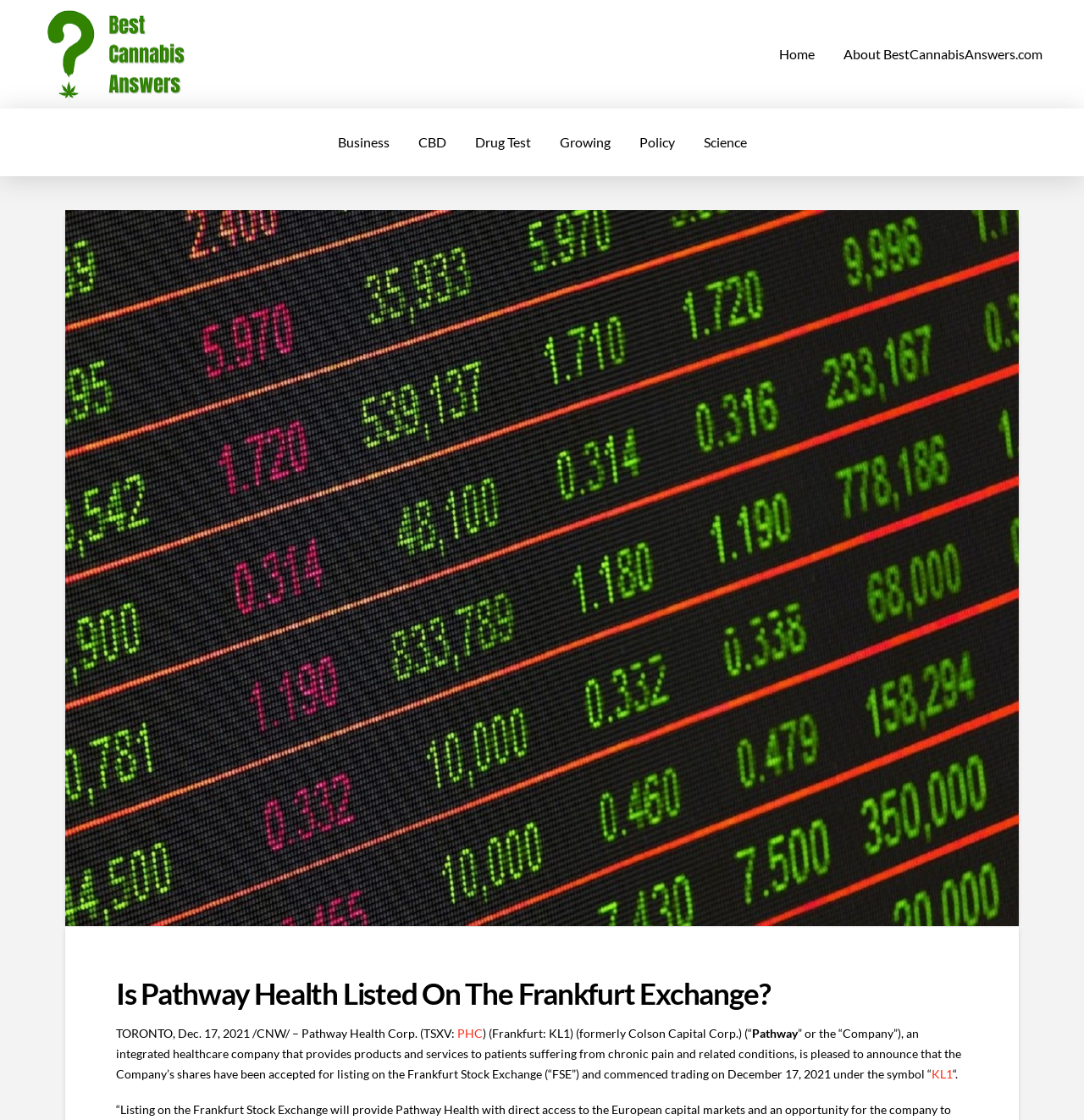Answer this question in one word or a short phrase: What is the topic of the article?

Pathway Health Corp. listing on Frankfurt Exchange